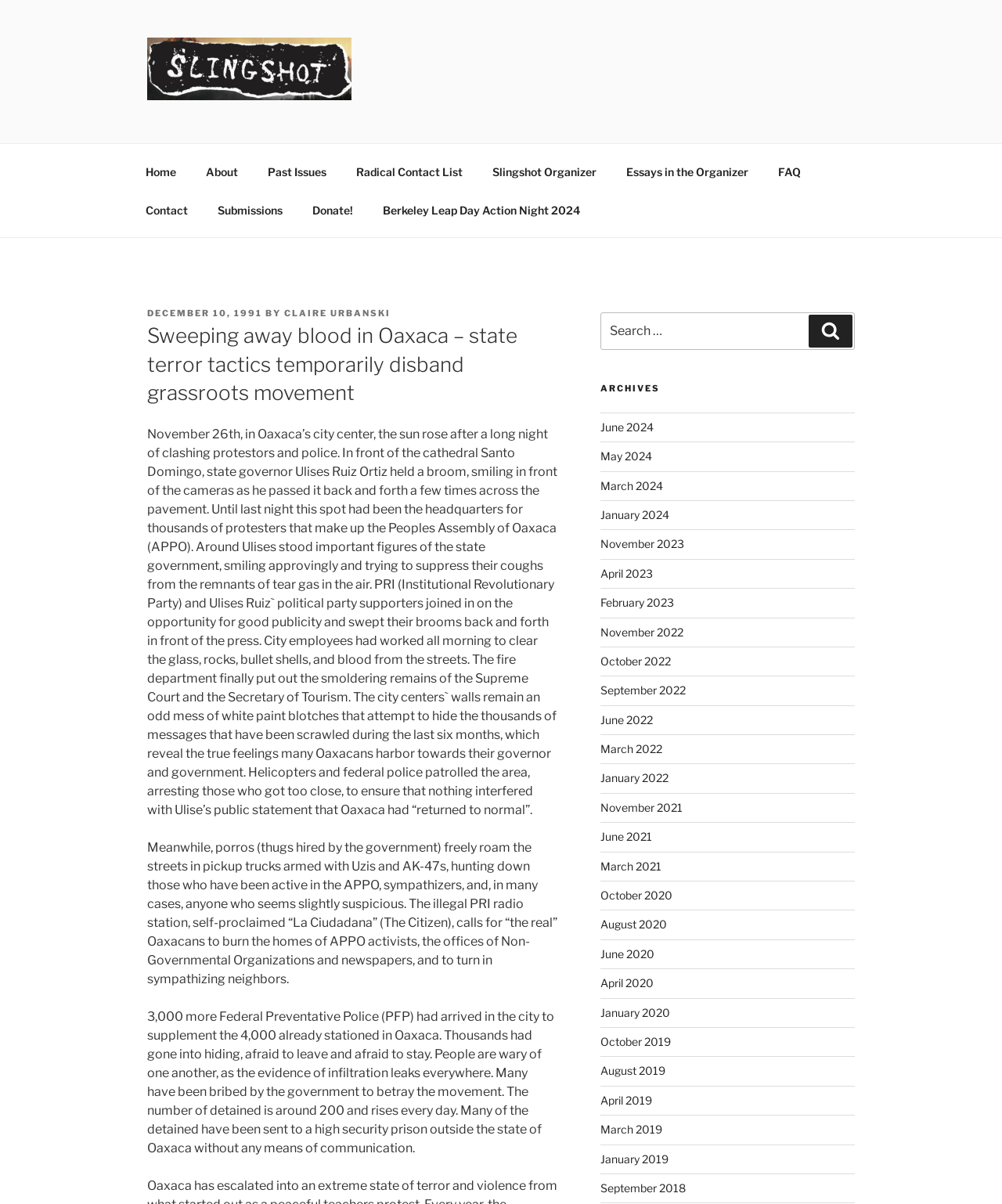Offer a meticulous description of the webpage's structure and content.

The webpage is titled "Sweeping away blood in Oaxaca – state terror tactics temporarily disband grassroots movement – Slingshot". At the top, there is a link to "Slingshot" accompanied by an image, followed by a static text "The Slingshot Collective". 

Below this, there is a navigation menu labeled "Top Menu" with 12 links, including "Home", "About", "Past Issues", and "Contact", among others. 

The main content of the webpage is an article with a heading "Sweeping away blood in Oaxaca – state terror tactics temporarily disband grassroots movement". The article is divided into three paragraphs, describing the situation in Oaxaca, Mexico, where the state governor and police are trying to suppress a grassroots movement. The text describes the violence and intimidation used by the authorities, as well as the fear and mistrust among the population.

To the right of the article, there is a search box with a label "Search for:" and a button "Search". Below this, there is a heading "ARCHIVES" followed by a list of 20 links to archived articles, organized by month and year, from June 2024 to September 2018.

Overall, the webpage appears to be a news article or blog post about a specific event or issue, with a focus on social and political activism.